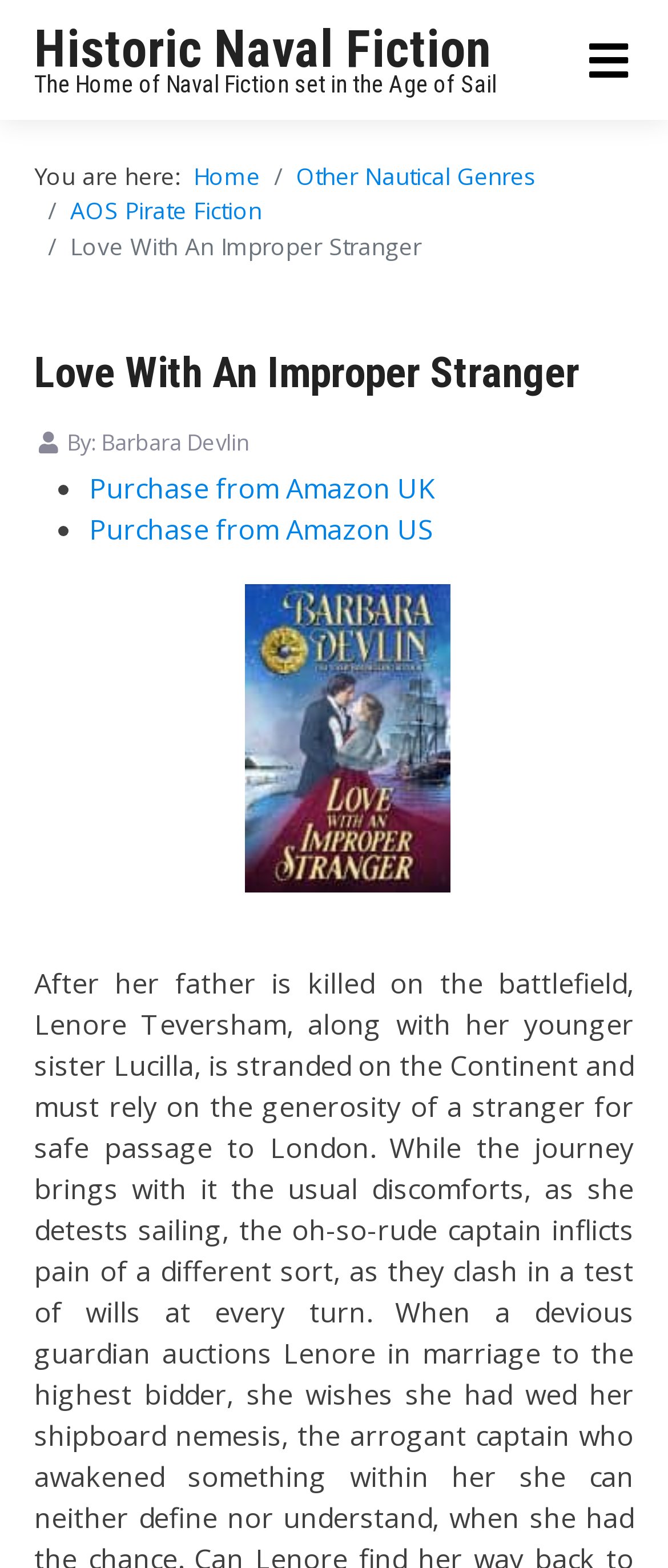Extract the heading text from the webpage.

Love With An Improper Stranger